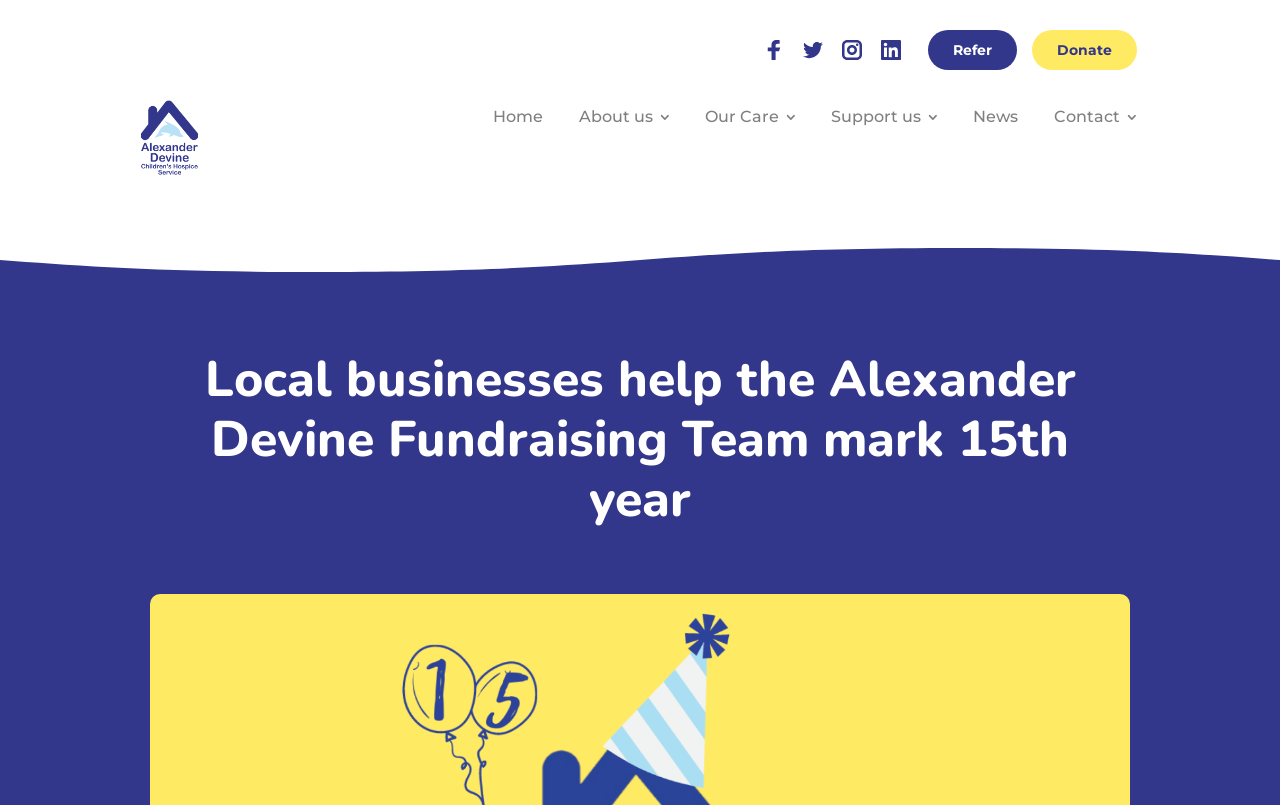Use a single word or phrase to answer the question:
What social media platforms are available?

Facebook, Twitter, Instagram, Linkedin